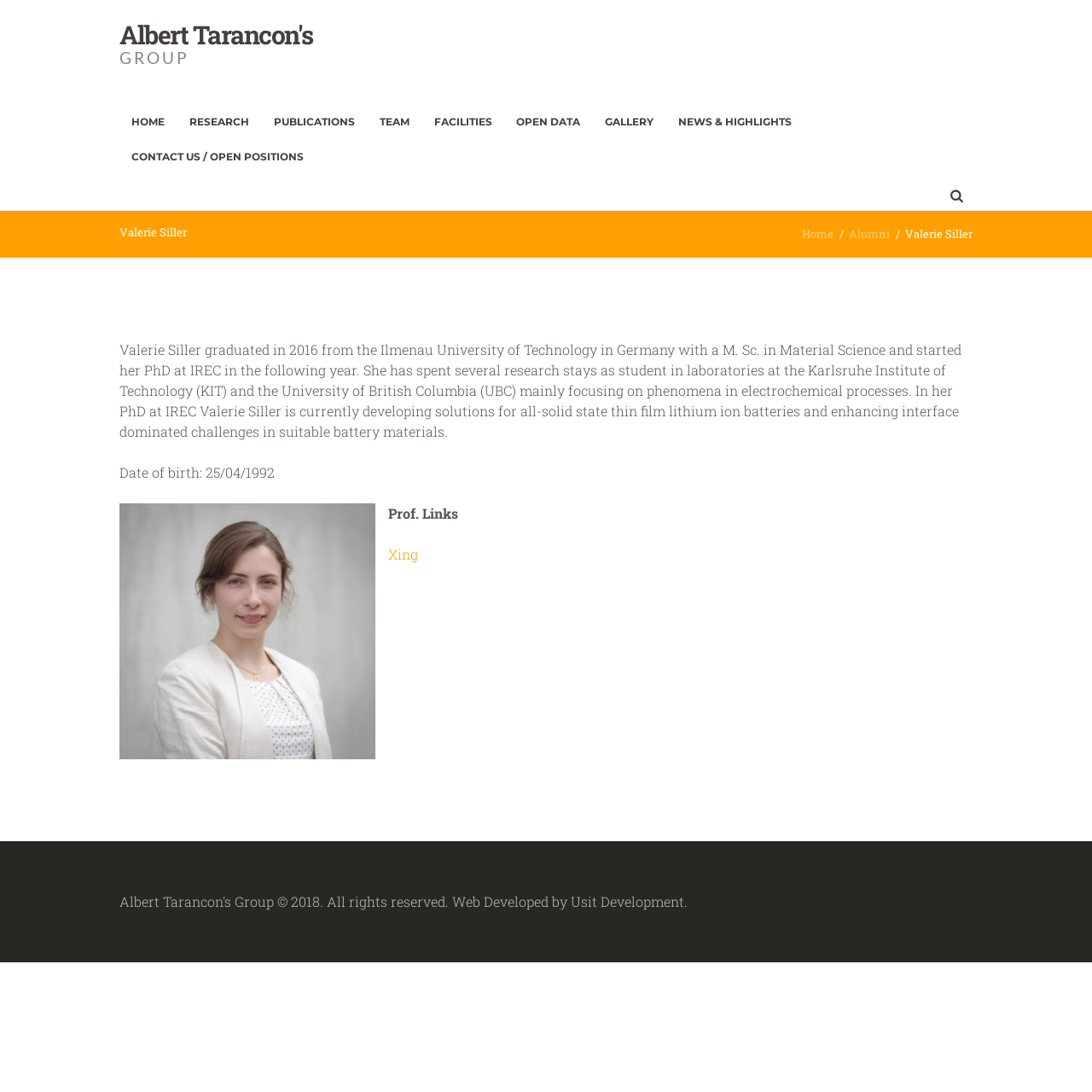Give a detailed account of the webpage's layout and content.

The webpage is about Valerie Siller, with a focus on her academic background and research experience. At the top, there is a navigation menu with 9 links: "Albert Tarancon's GROUP", "HOME", "RESEARCH", "PUBLICATIONS", "TEAM", "FACILITIES", "OPEN DATA", "GALLERY", and "NEWS & HIGHLIGHTS". Below this menu, there is a search bar with a button on the right side.

On the left side, there is a heading with Valerie Siller's name, followed by a brief biography that describes her educational background, research experience, and current PhD project at IREC. The biography is divided into two paragraphs, with the first one providing an overview of her education and research stays, and the second one detailing her current project on all-solid state thin film lithium ion batteries.

Below the biography, there is a section with Valerie Siller's personal information, including her date of birth. On the right side of this section, there is a link to "Prof. Links" and a link to "Xing", a professional networking platform.

At the bottom of the page, there are two more links: "Home" and "Alumni", which are likely related to Valerie Siller's academic affiliations. Finally, there is a link to "Usit Development" at the very bottom of the page.